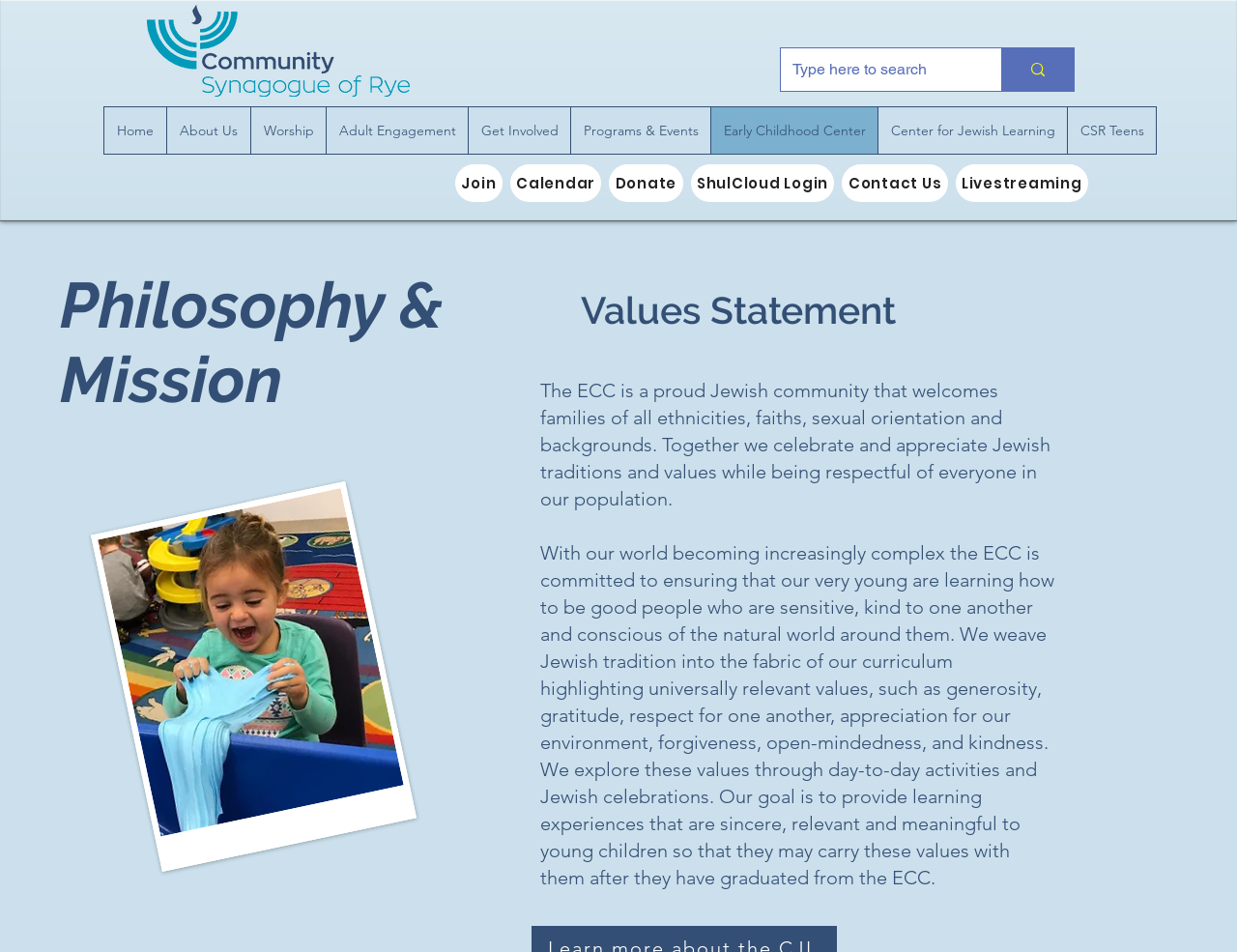Kindly provide the bounding box coordinates of the section you need to click on to fulfill the given instruction: "Click the Early Childhood Center link".

[0.574, 0.113, 0.709, 0.161]